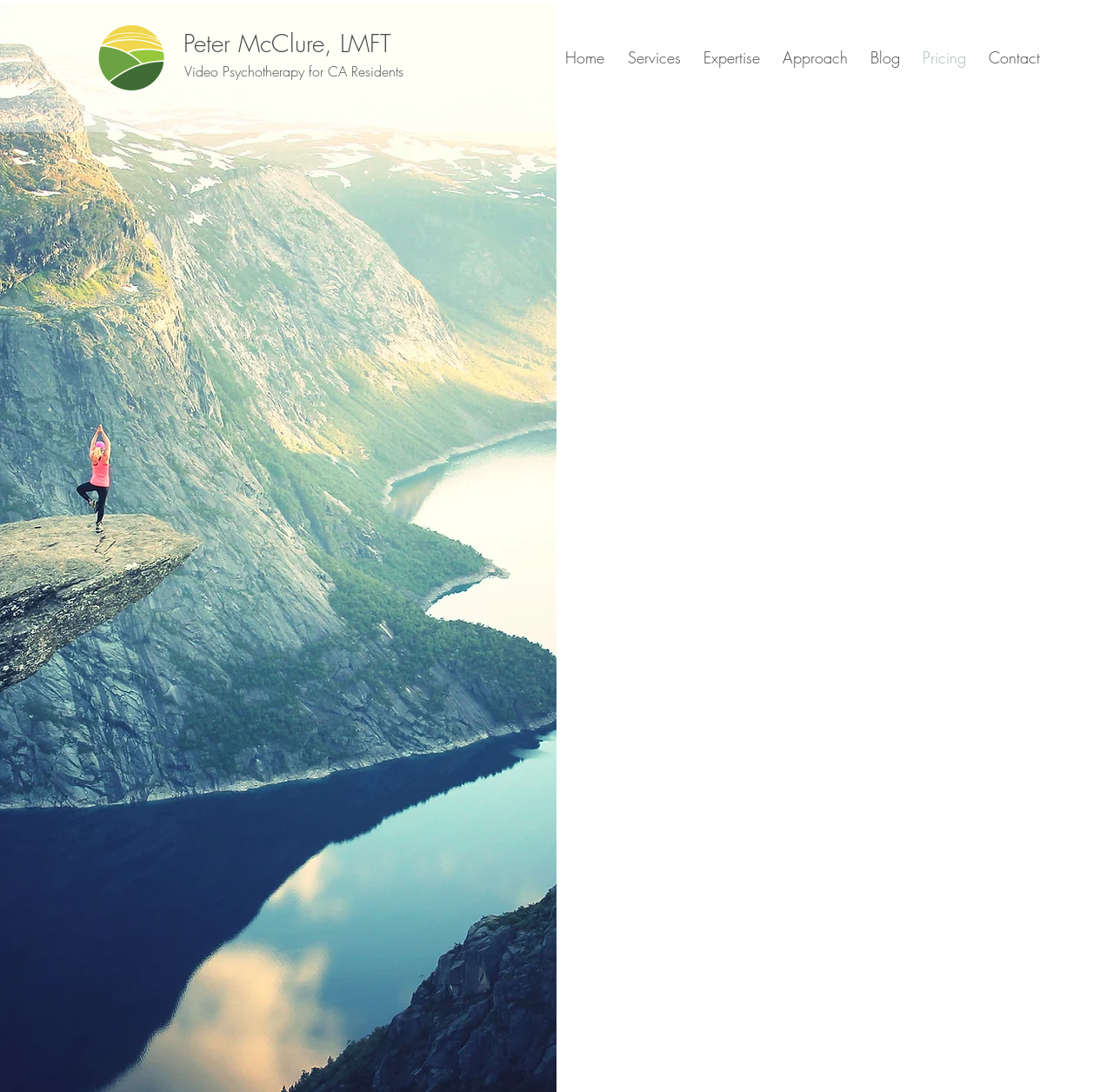What is the purpose of the initial consultation phone calls?
Examine the image and provide an in-depth answer to the question.

I found the purpose of the initial consultation phone calls by reading the static text element that describes the free phone consultations, which states that finding the right personal fit is critical to productive counseling.